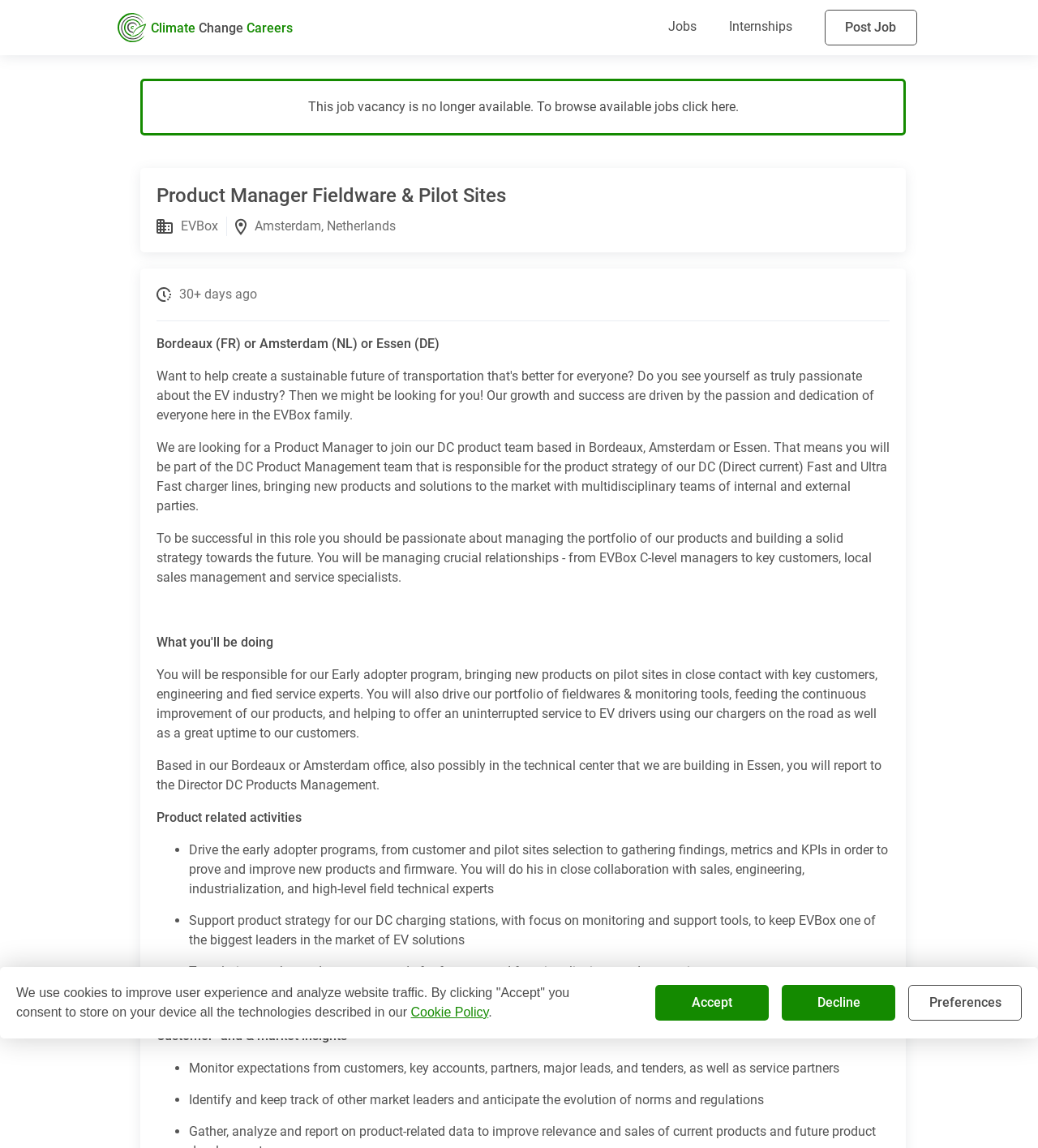Find the bounding box coordinates for the HTML element described as: "Climate Change Careers". The coordinates should consist of four float values between 0 and 1, i.e., [left, top, right, bottom].

[0.113, 0.011, 0.573, 0.037]